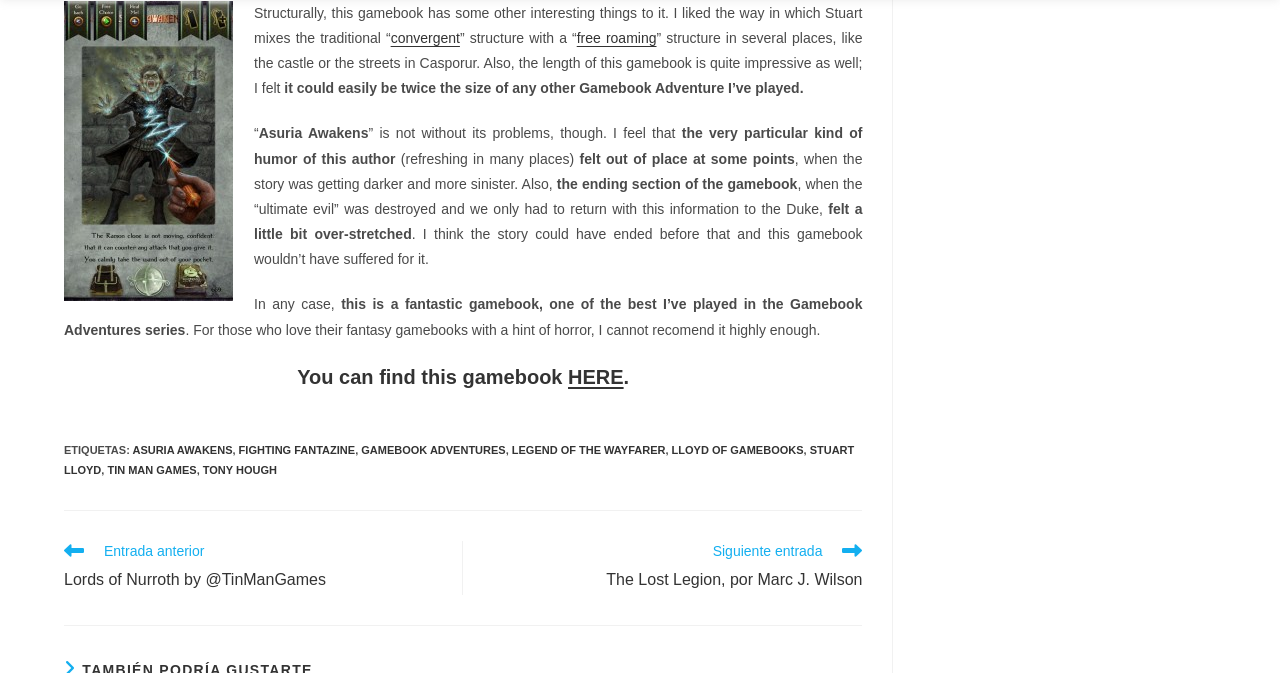Determine the bounding box coordinates for the clickable element to execute this instruction: "Click on the link to purchase the gamebook HERE". Provide the coordinates as four float numbers between 0 and 1, i.e., [left, top, right, bottom].

[0.444, 0.544, 0.487, 0.576]